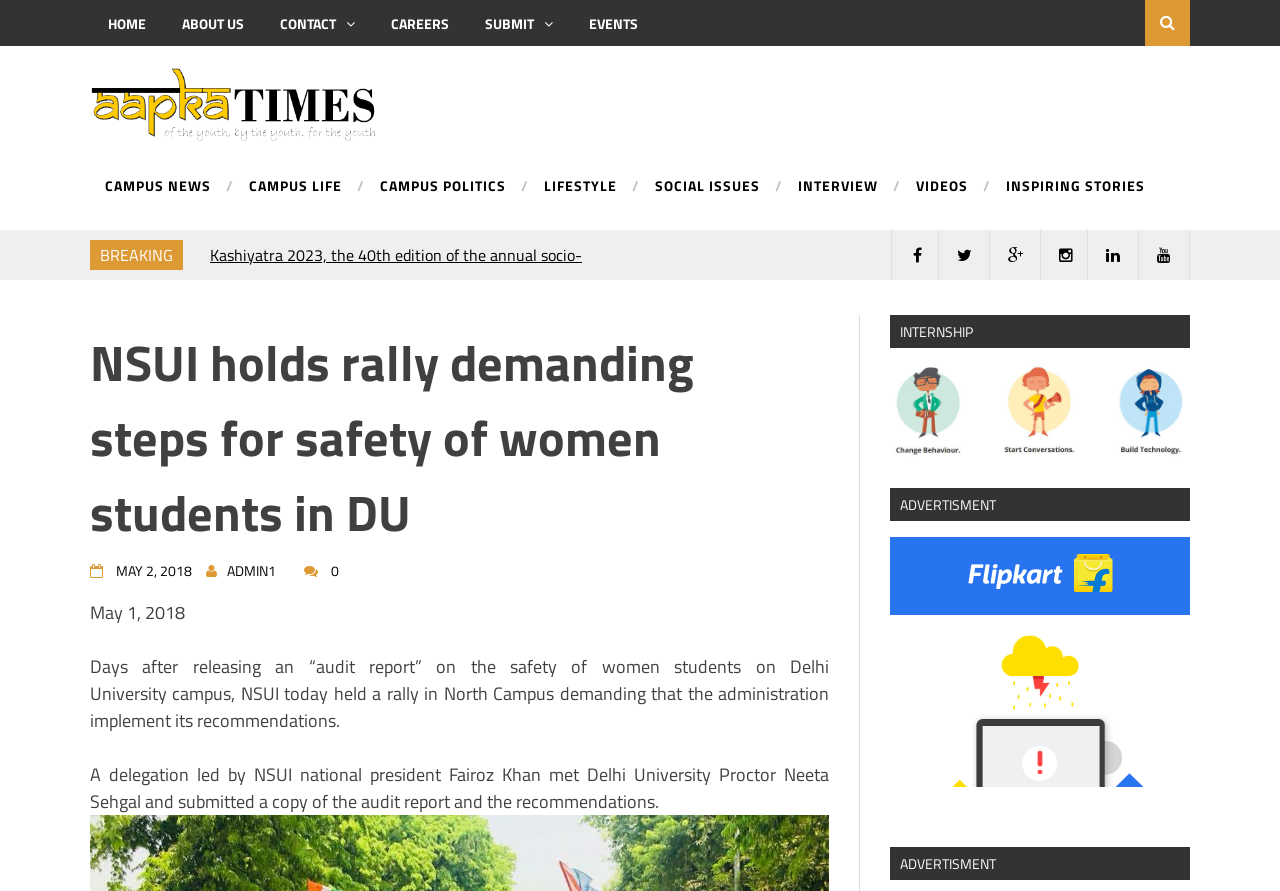Select the bounding box coordinates of the element I need to click to carry out the following instruction: "Click on the HOME link".

[0.07, 0.0, 0.128, 0.052]